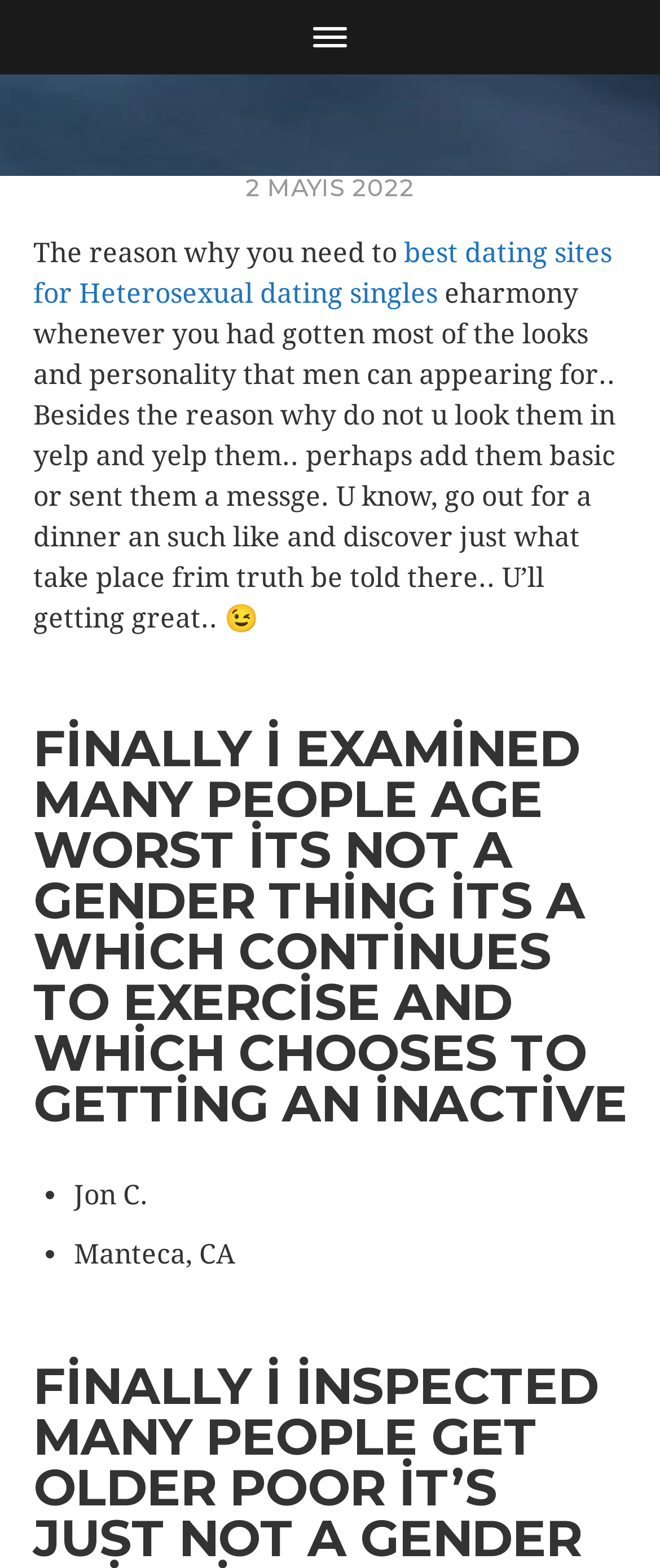What is the date mentioned on the webpage?
Please provide a comprehensive and detailed answer to the question.

I found the date '2 MAYIS 2022' on the webpage, which is located at the top section of the page, indicating that it might be a publication or posting date.